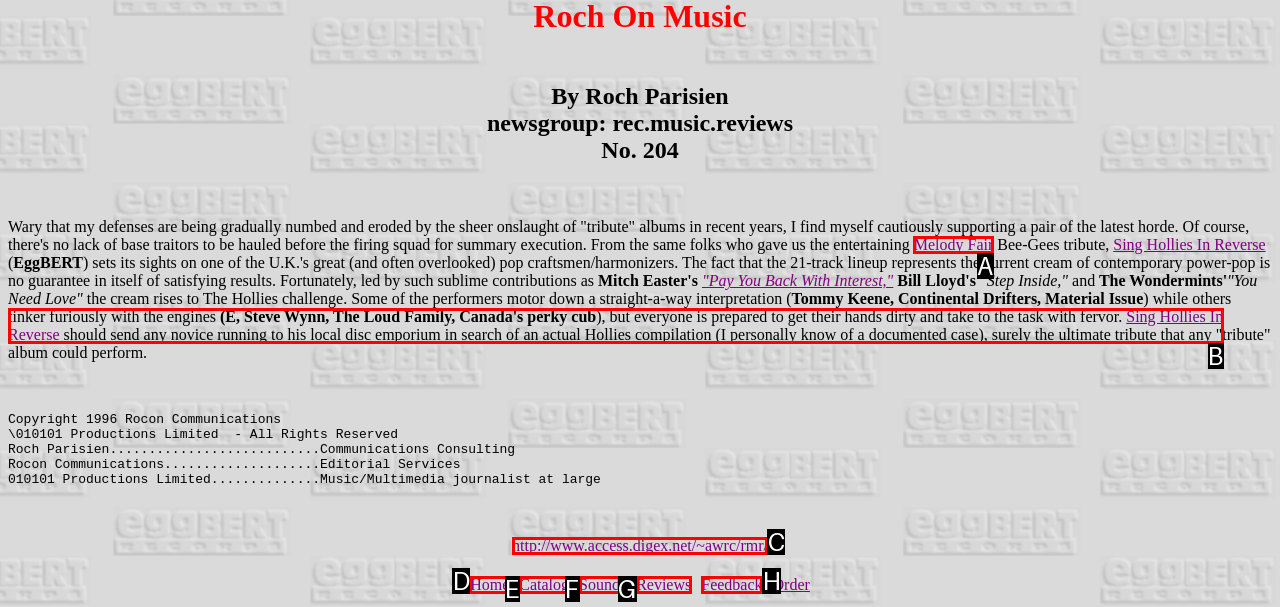Identify the letter of the option to click in order to Visit the homepage. Answer with the letter directly.

D